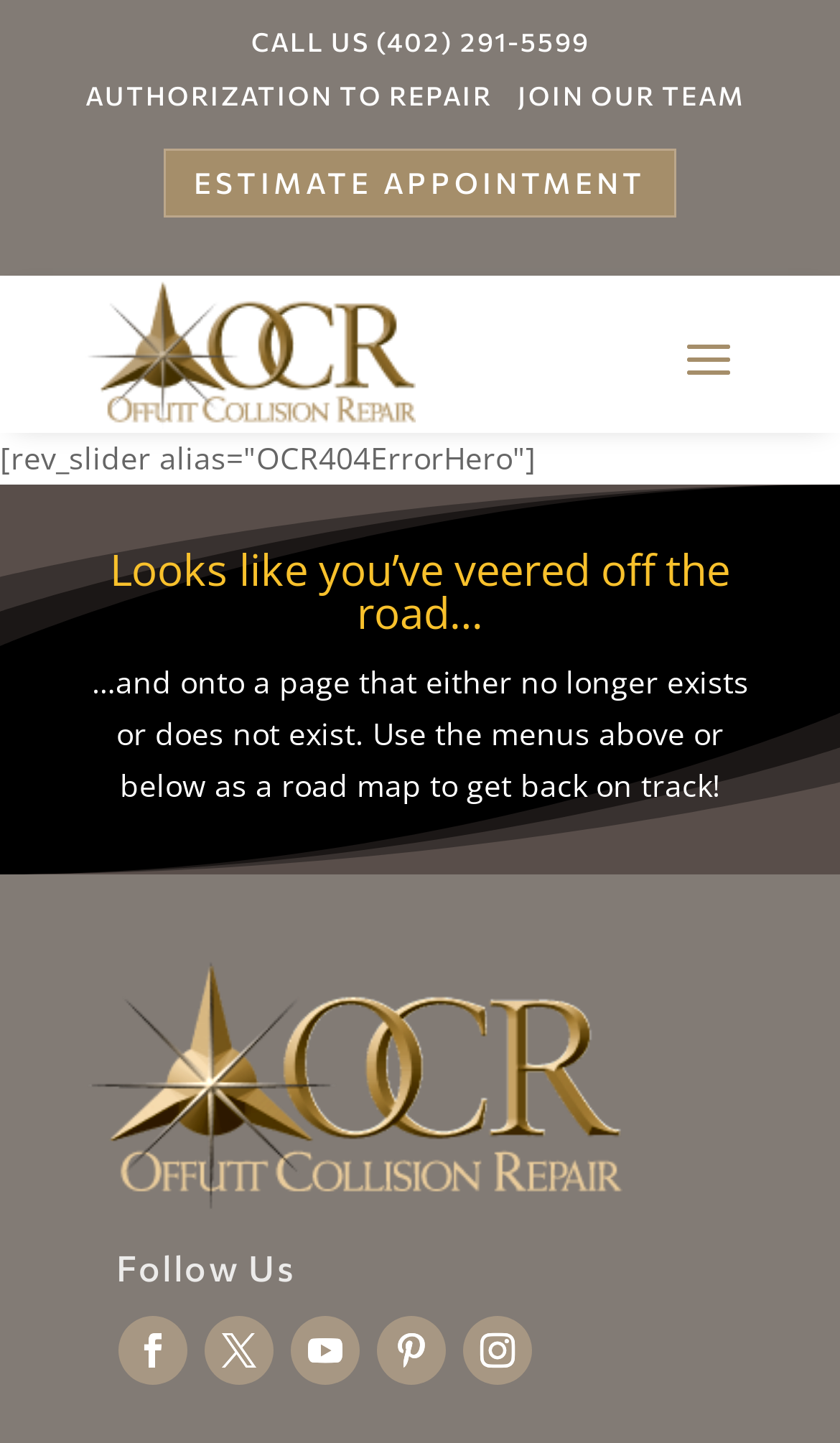Determine the bounding box coordinates for the element that should be clicked to follow this instruction: "Join the team". The coordinates should be given as four float numbers between 0 and 1, in the format [left, top, right, bottom].

[0.616, 0.055, 0.888, 0.076]